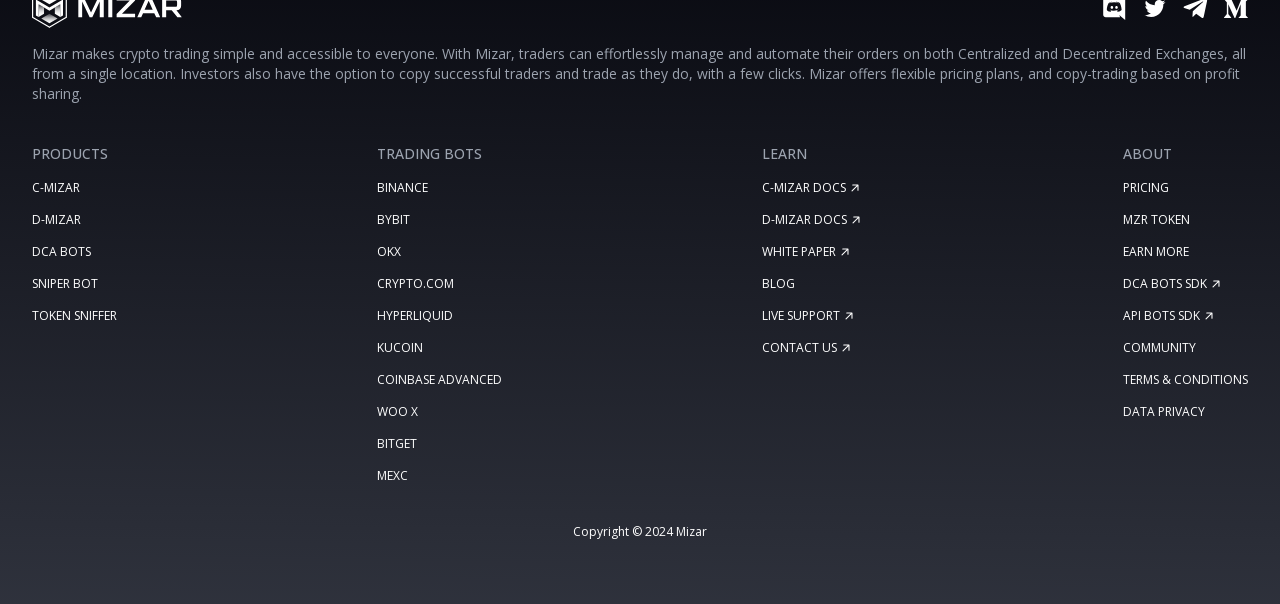How many exchanges are supported by Mizar?
Answer the question with as much detail as possible.

By counting the link elements under the TRADING BOTS category, we can see that Mizar supports 9 exchanges, including Binance, Bybit, OKX, and others.